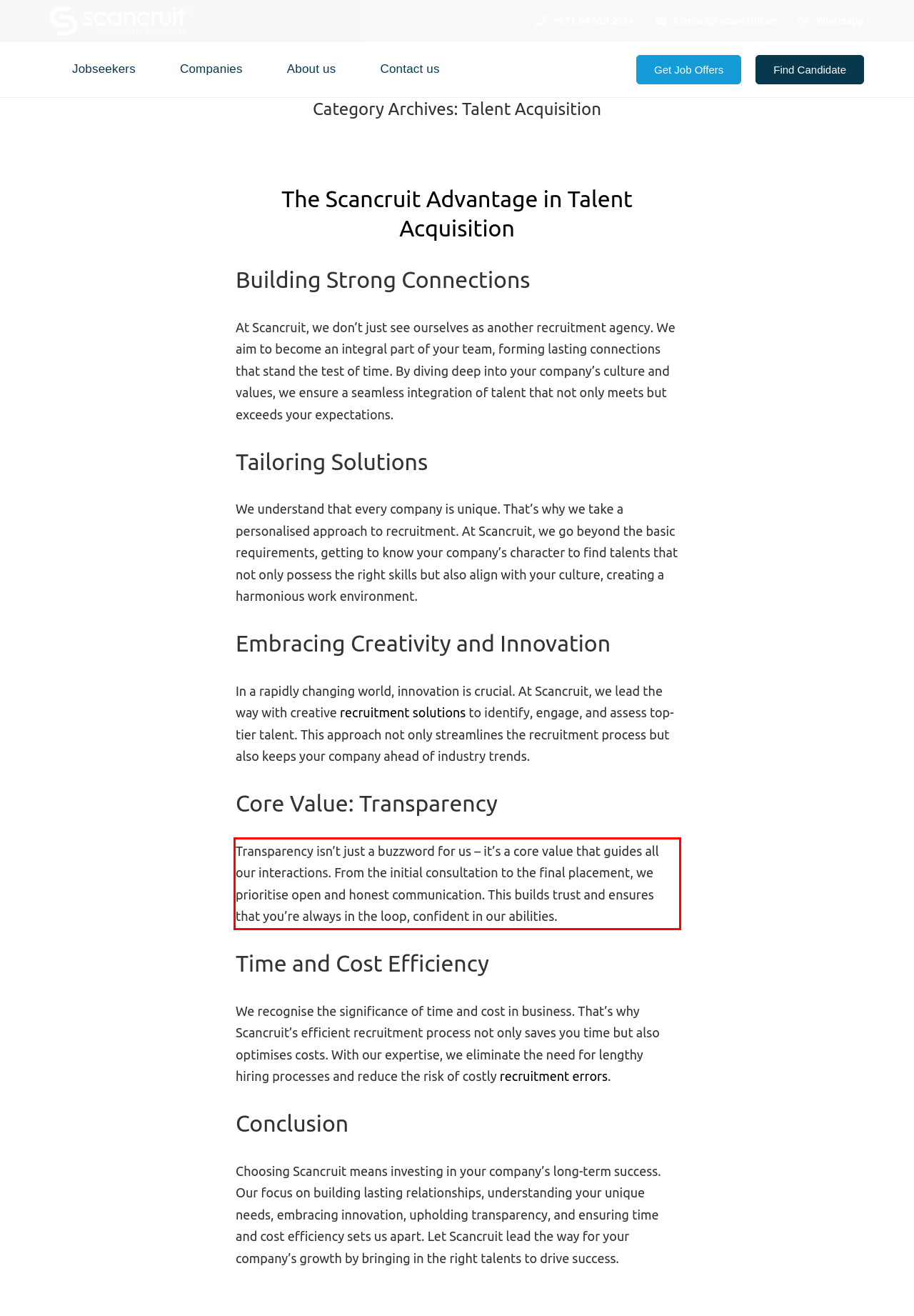In the given screenshot, locate the red bounding box and extract the text content from within it.

Transparency isn’t just a buzzword for us – it’s a core value that guides all our interactions. From the initial consultation to the final placement, we prioritise open and honest communication. This builds trust and ensures that you’re always in the loop, confident in our abilities.